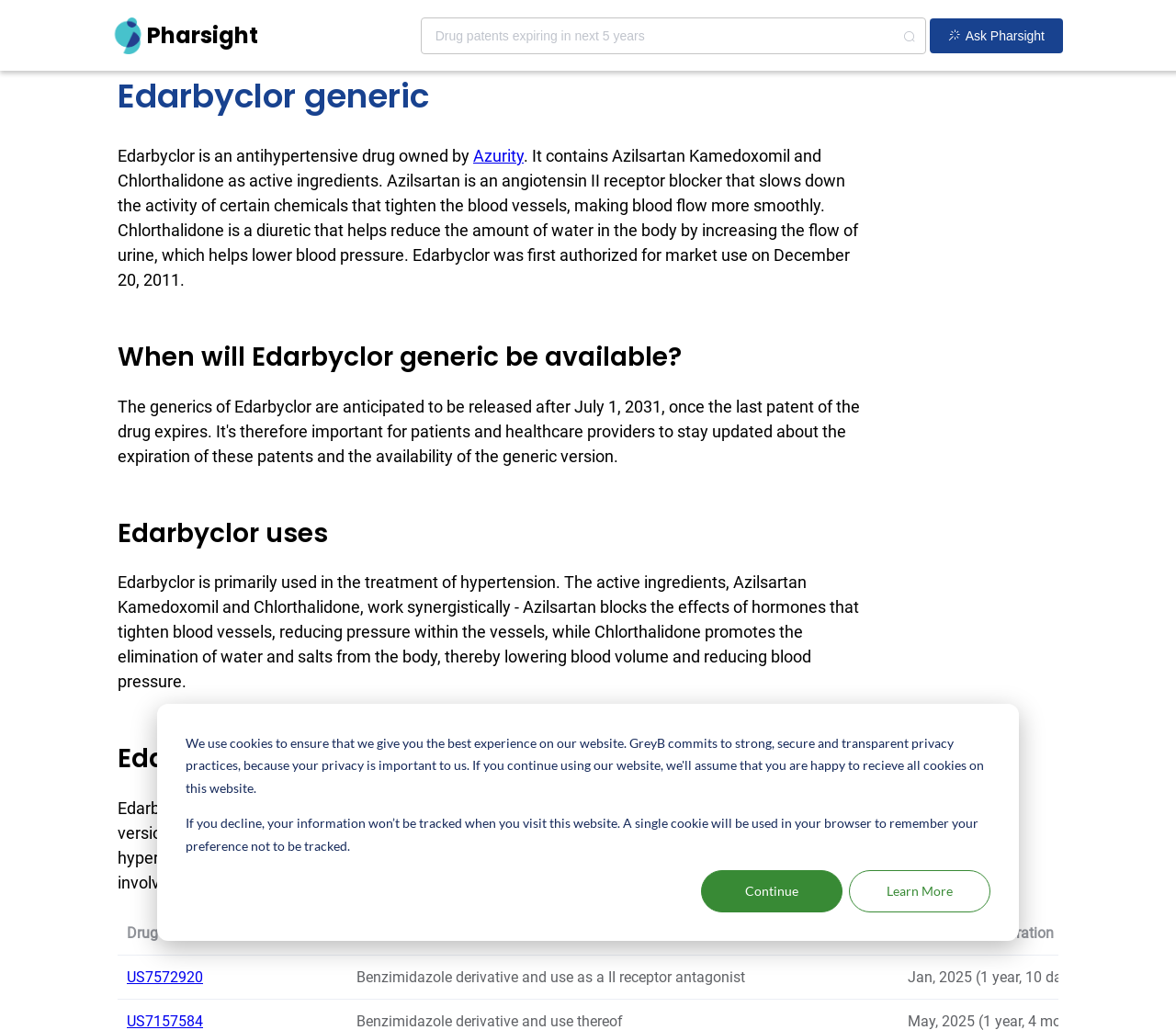Please identify the bounding box coordinates of the element I should click to complete this instruction: 'Follow Activ8 Learning Center on social media'. The coordinates should be given as four float numbers between 0 and 1, like this: [left, top, right, bottom].

None